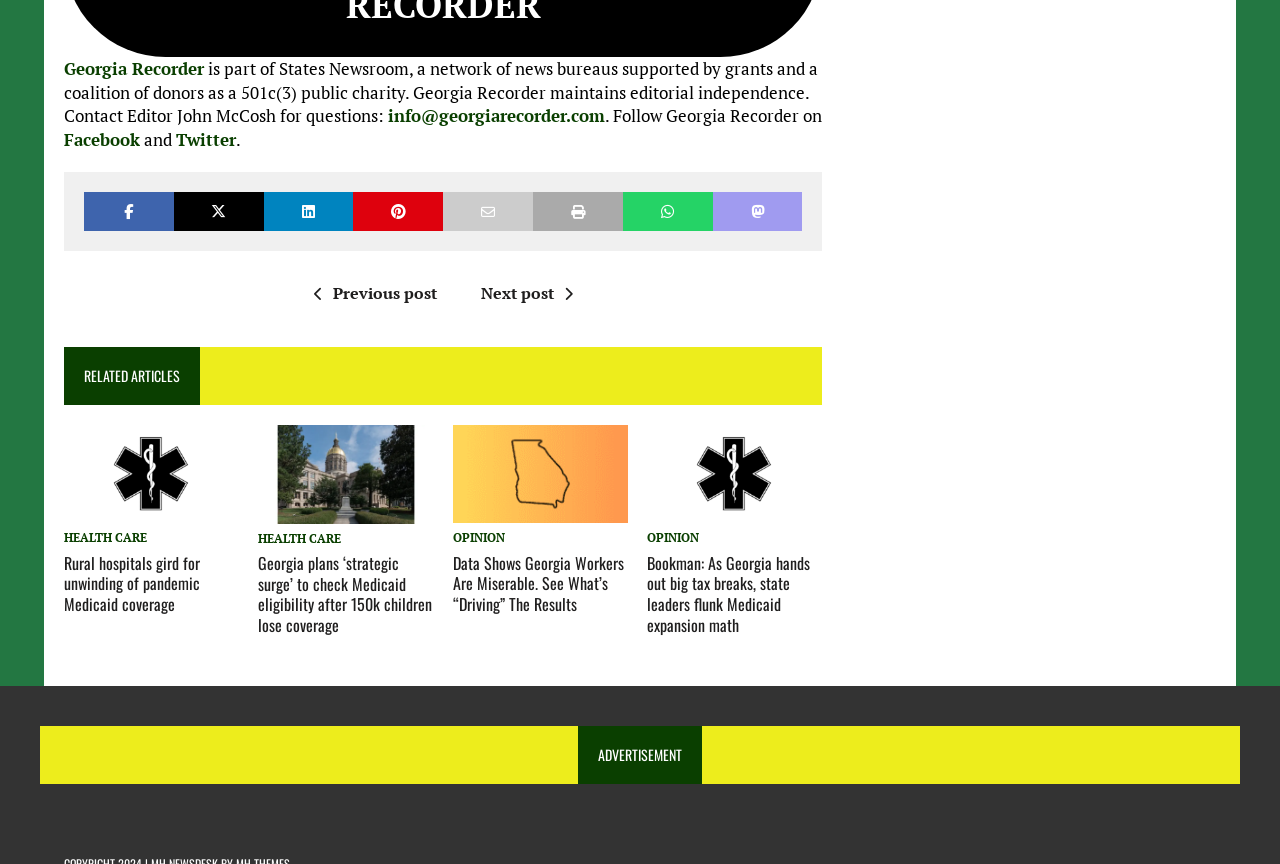Find the bounding box coordinates of the element you need to click on to perform this action: 'Follow Georgia Recorder on Facebook'. The coordinates should be represented by four float values between 0 and 1, in the format [left, top, right, bottom].

[0.05, 0.148, 0.109, 0.175]